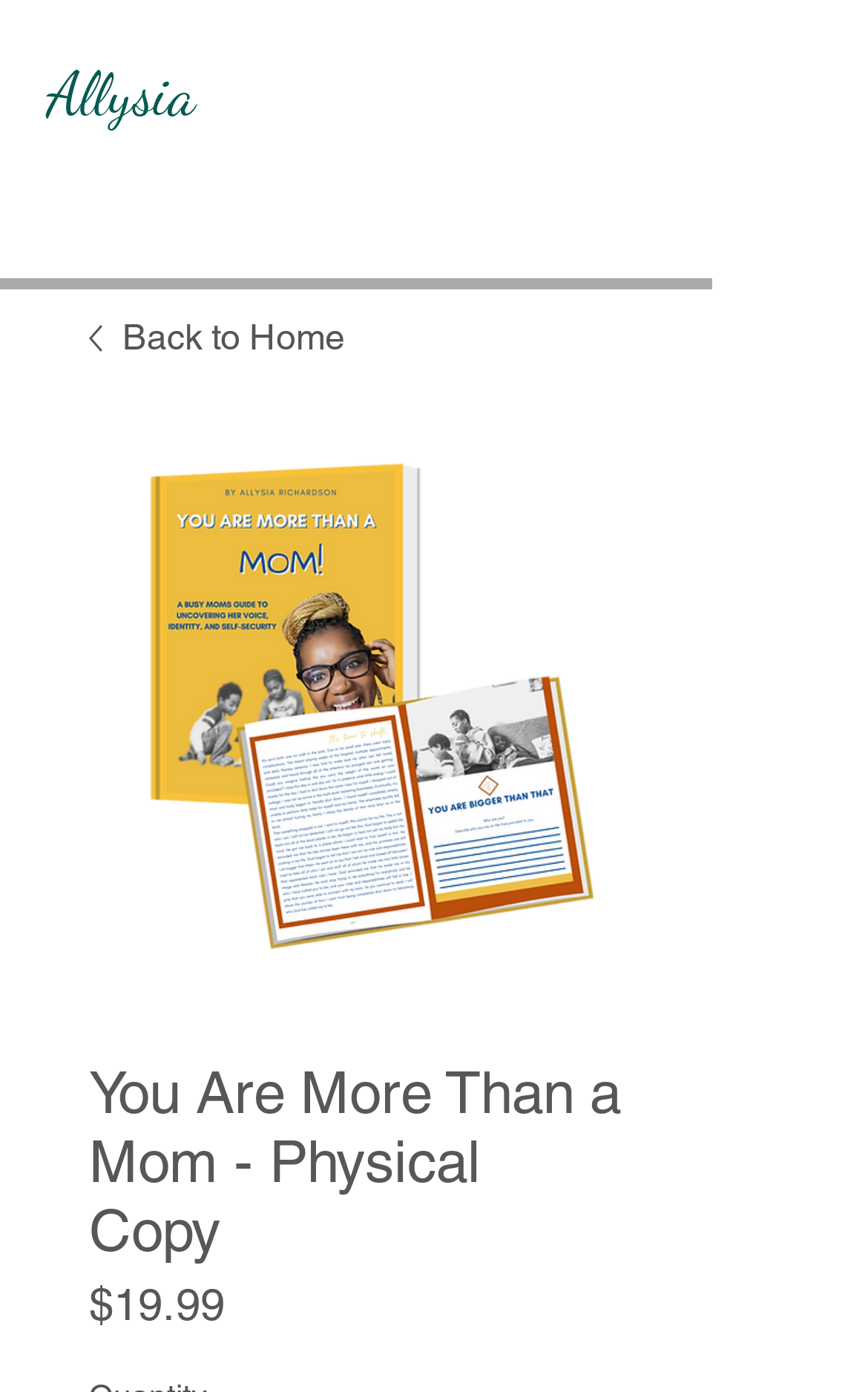Identify the main heading of the webpage and provide its text content.

You Are More Than a Mom - Physical Copy